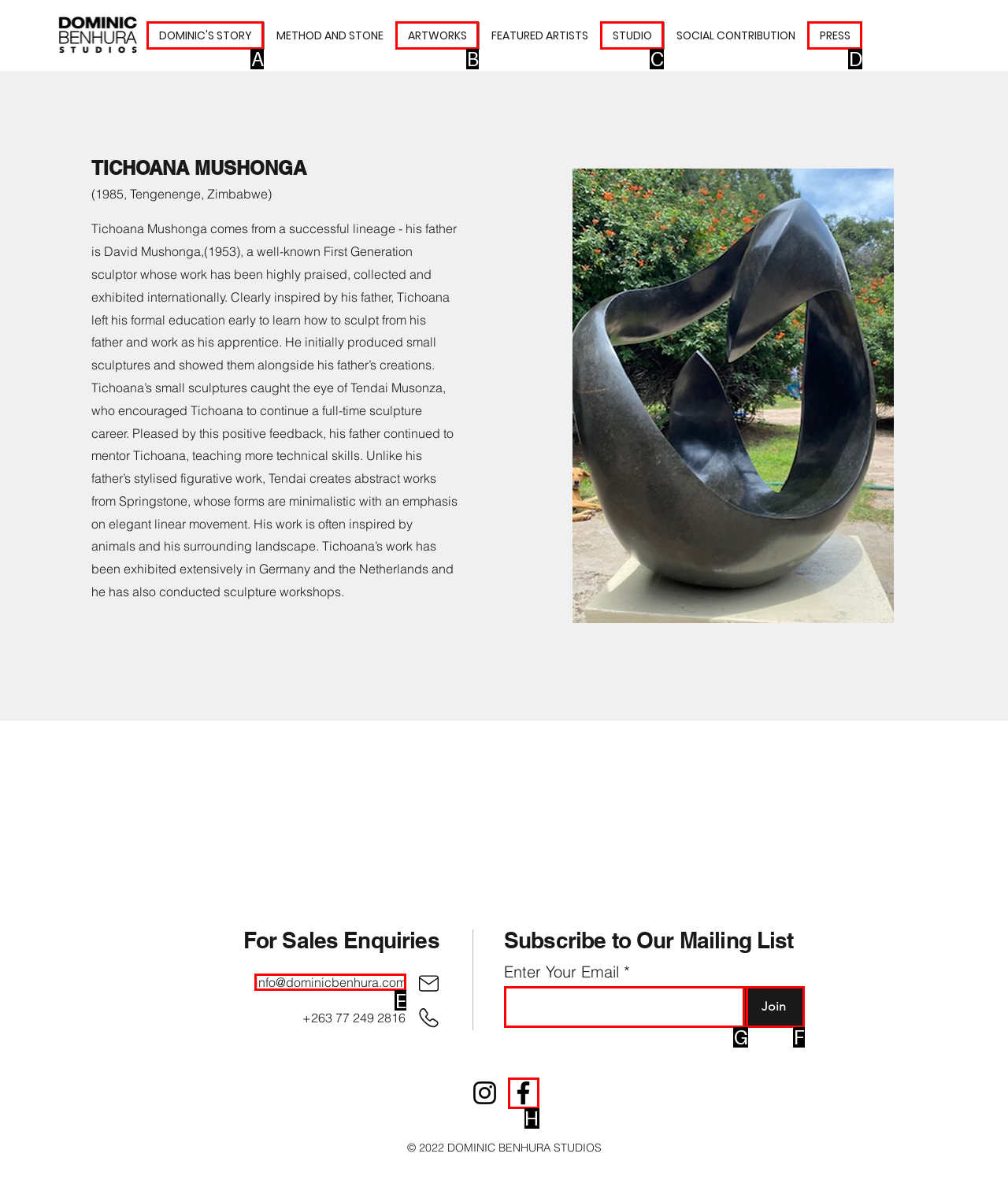For the given instruction: Send an email to info@dominicbenhura.com, determine which boxed UI element should be clicked. Answer with the letter of the corresponding option directly.

E